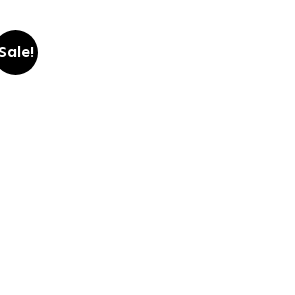Provide a comprehensive description of the image.

This vibrant graphic features a prominent "Sale!" badge, drawing attention to an ongoing promotion. The badge, set against a sleek black background, indicates discounted items, enticing customers to explore special offers. The design is eye-catching, perfect for grabbing the attention of shoppers browsing through apparel sections. This image is likely linked to stylish clothing options, highlighting a sense of urgency and value for potential buyers.